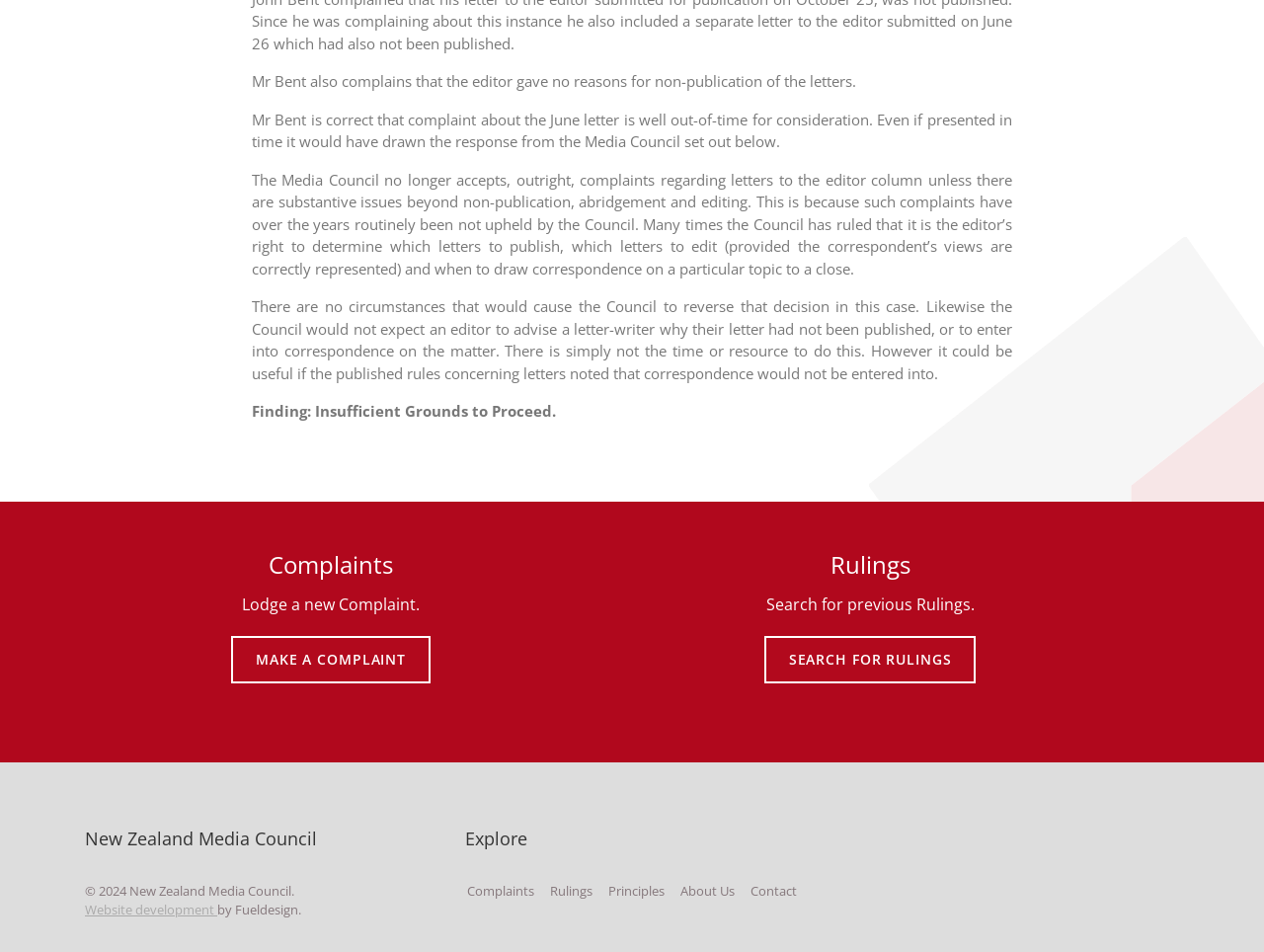Identify the bounding box coordinates for the UI element that matches this description: "Principles".

[0.482, 0.926, 0.526, 0.945]